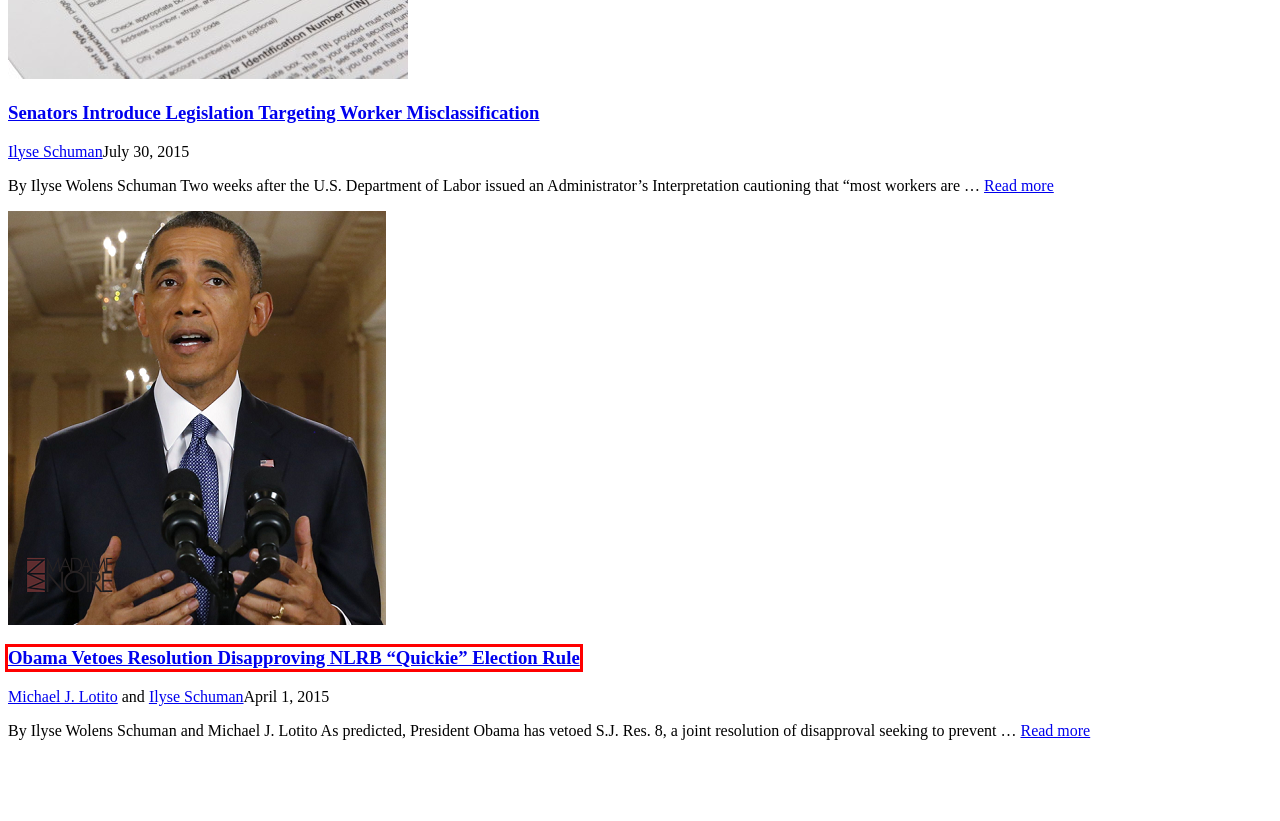You have a screenshot of a webpage with a red rectangle bounding box around a UI element. Choose the best description that matches the new page after clicking the element within the bounding box. The candidate descriptions are:
A. Senate Committee Told EEOC Must Provide Guidance on Wellness Plans | TLNT
B. Update on Employment Laws Pending and Passed by the States | TLNT
C. Obama Vetoes Resolution Disapproving NLRB “Quickie” Election Rule | TLNT
D. Senators Introduce Legislation Targeting Worker Misclassification | TLNT
E. Michael J. Lotito – Ere Media API
F. What Is a Full-Time Employee? Senate Panel Hears It’s Not 30 Hours a Week | TLNT
G. Employment Law Implications of Supreme Court Justice Scalia’s Death | TLNT
H. Ilyse Schuman – Page 3 – Ere Media API

C